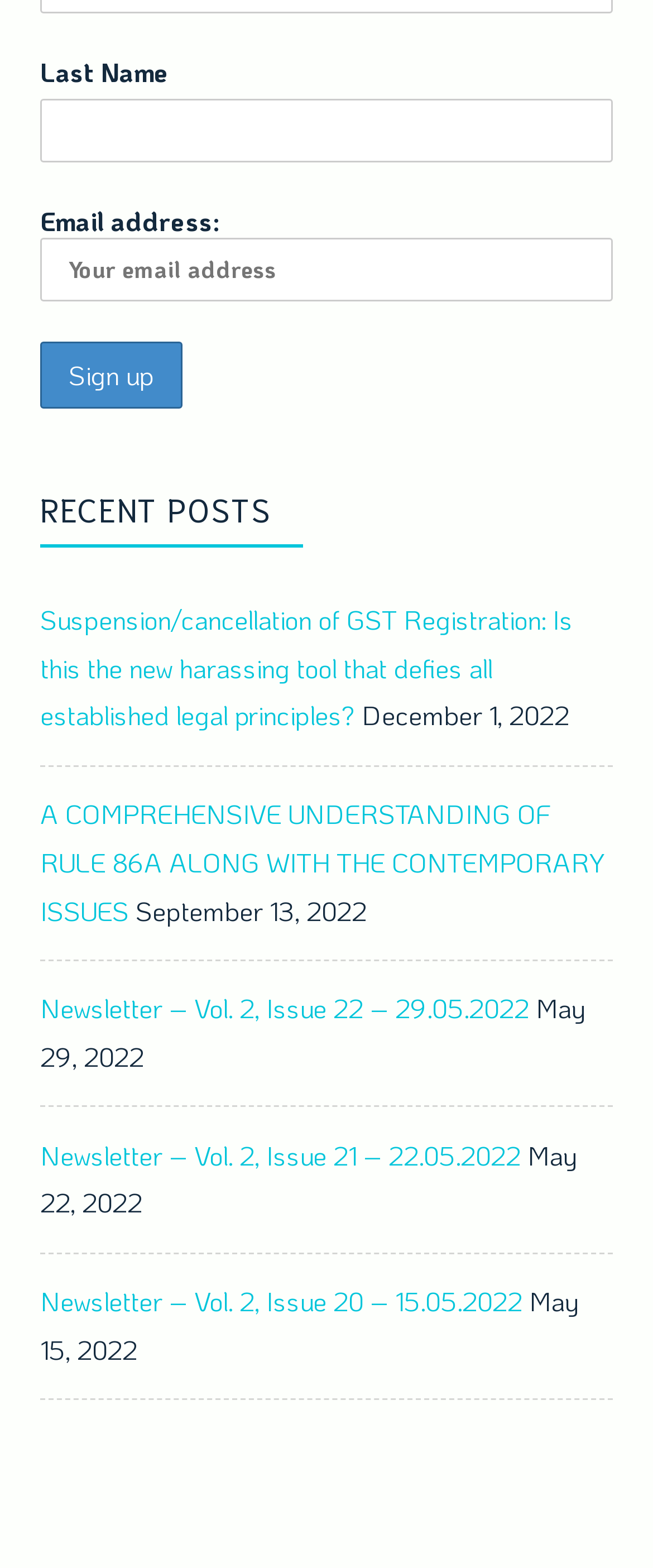What is the date of the latest post?
Based on the screenshot, give a detailed explanation to answer the question.

The latest post is 'Suspension/cancellation of GST Registration: Is this the new harassing tool that defies all established legal principles?' and its date is December 1, 2022, which is the most recent date among all the post dates listed.